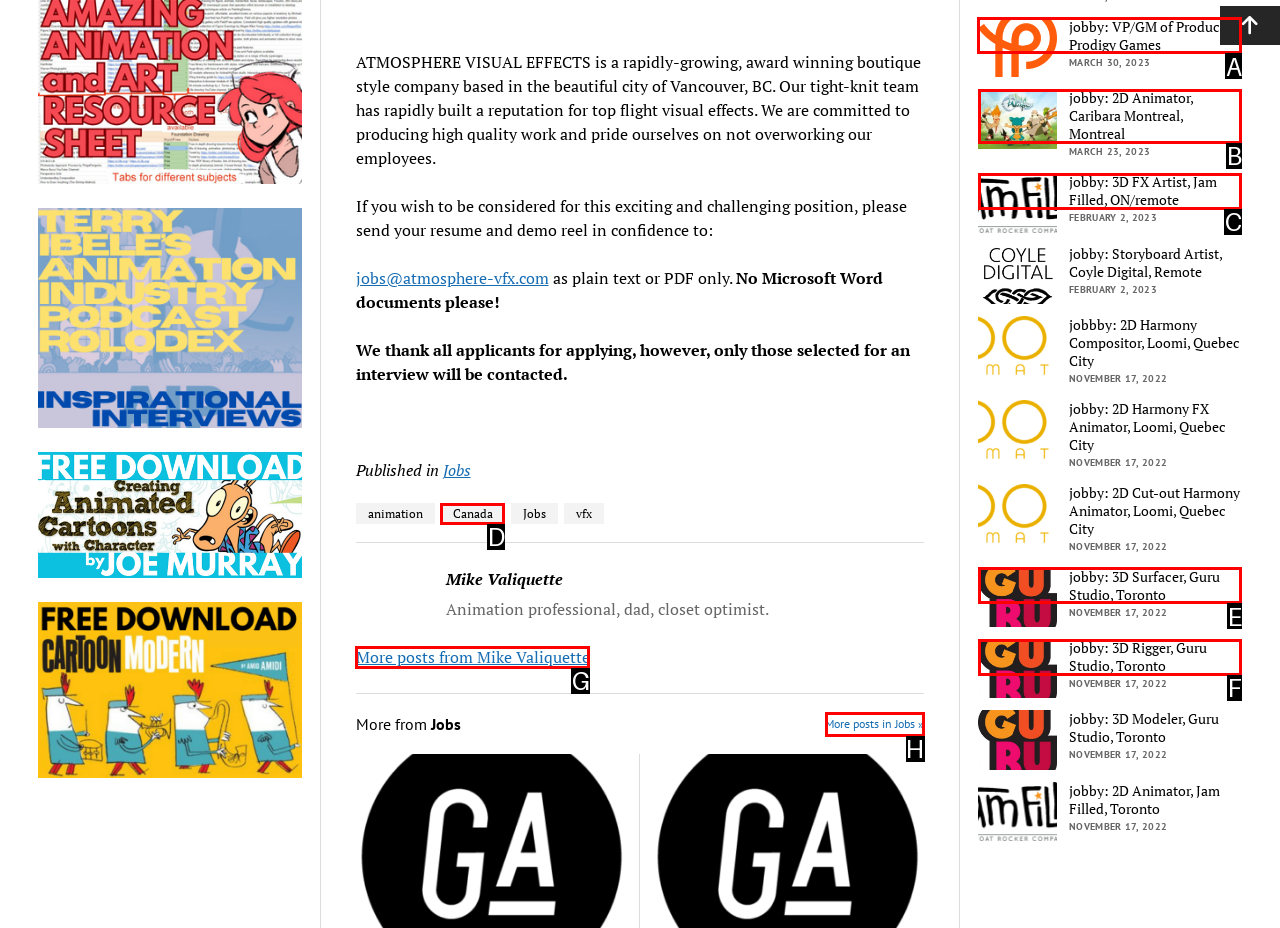Decide which HTML element to click to complete the task: View job details for VP/GM of Product, Prodigy Games Provide the letter of the appropriate option.

A